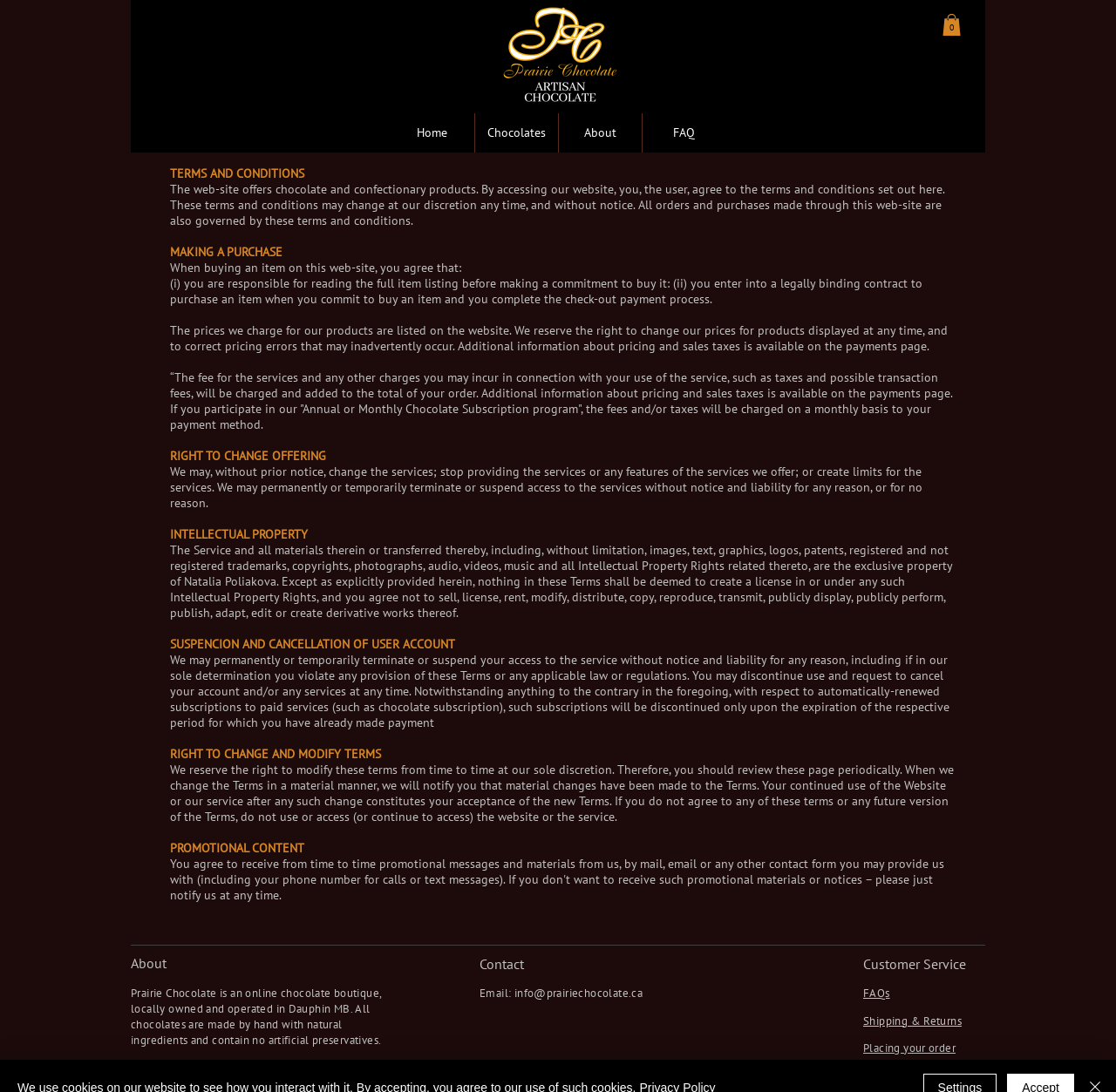Please identify the bounding box coordinates of the element's region that should be clicked to execute the following instruction: "Learn about Prairie Chocolate". The bounding box coordinates must be four float numbers between 0 and 1, i.e., [left, top, right, bottom].

[0.117, 0.903, 0.299, 0.916]